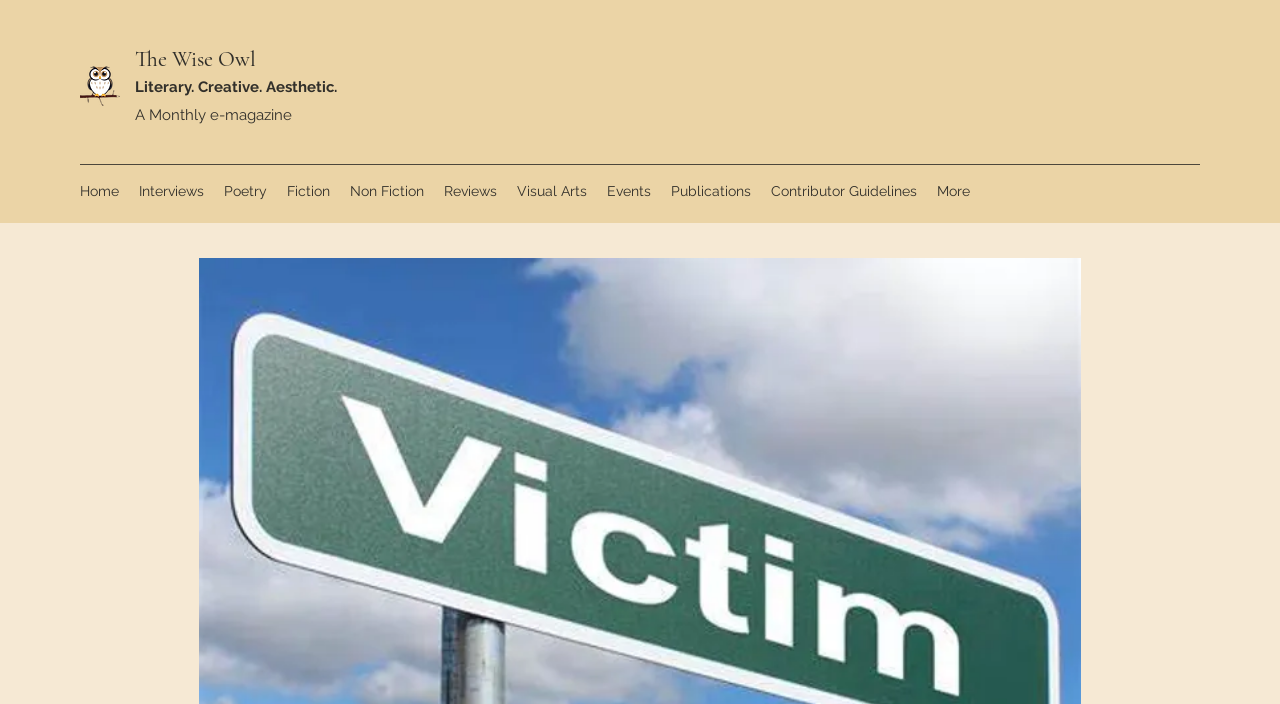Provide your answer in a single word or phrase: 
What is the tone of the website?

Sophisticated